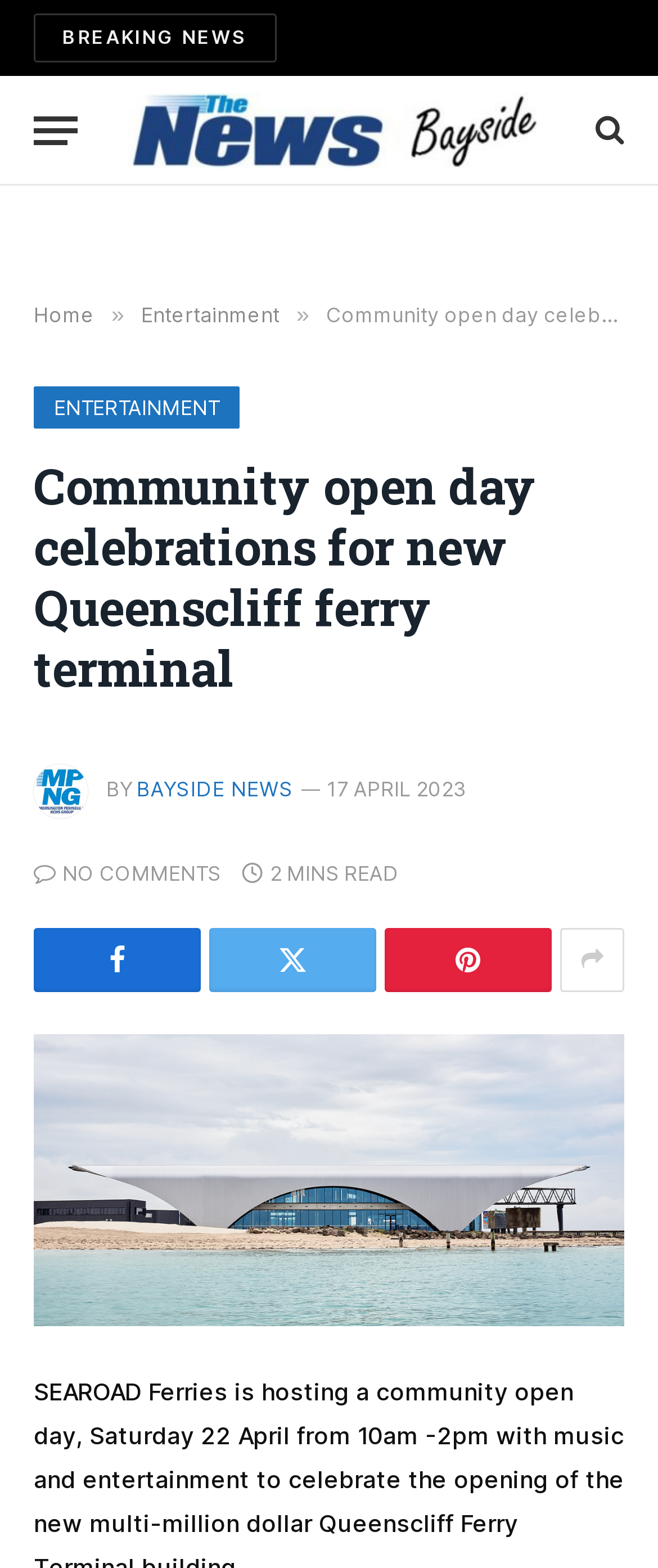Pinpoint the bounding box coordinates of the clickable element needed to complete the instruction: "Read the article about the community open day celebrations". The coordinates should be provided as four float numbers between 0 and 1: [left, top, right, bottom].

[0.051, 0.292, 0.949, 0.447]